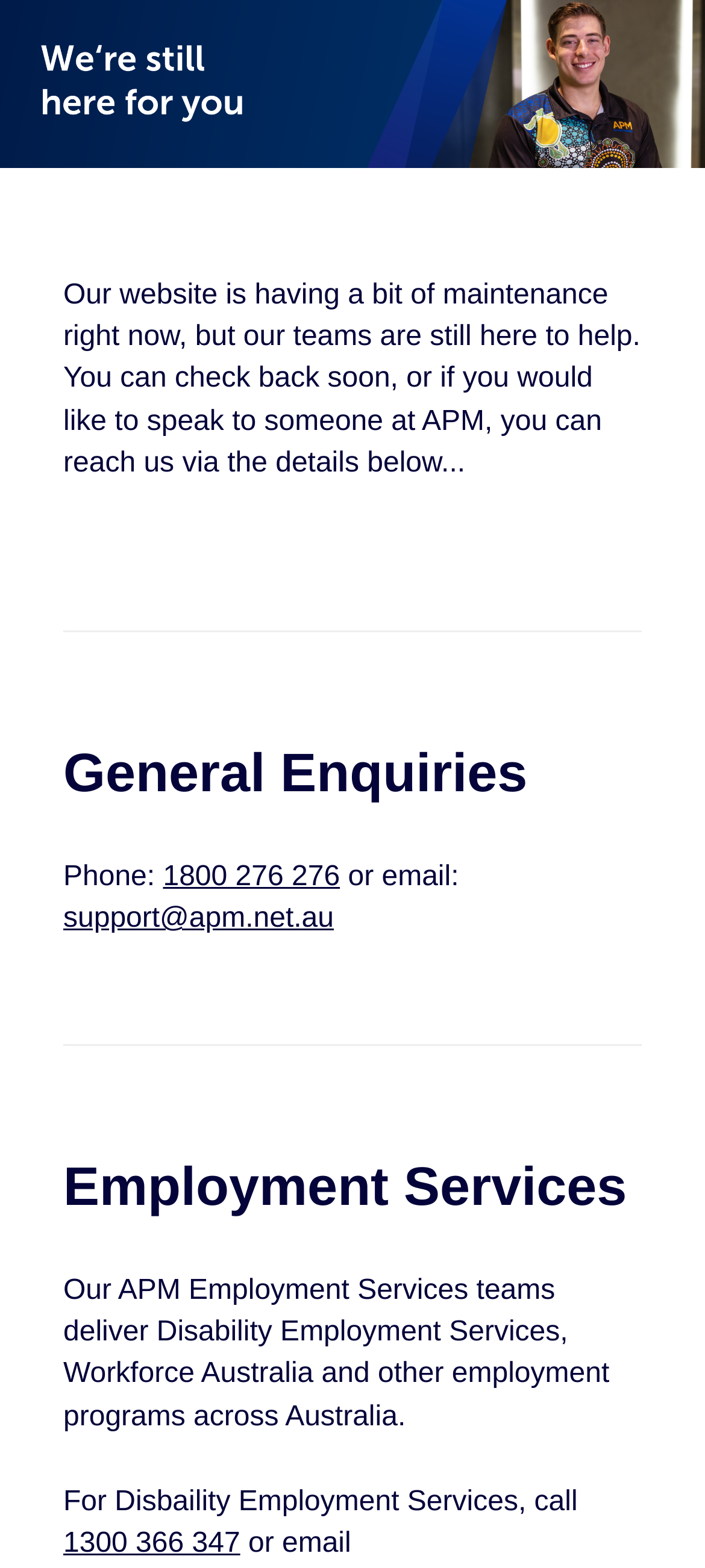Write a detailed summary of the webpage, including text, images, and layout.

The webpage is about APM, a trusted provider of job seeker programs and disability employment services. At the top, there is a notification that the website is under maintenance, but the teams are still available to help. Below this notification, there is a separator line. 

Following the notification, there is a section for general enquiries, which includes a phone number, 1800 276 276, and an email address, support@apm.net.au. Another separator line is placed below this section.

The main content of the webpage is about APM's employment services. There is a heading titled "Employment Services" and a paragraph describing the services provided by APM, including Disability Employment Services, Workforce Australia, and other employment programs across Australia. 

At the bottom, there is a section for contacting APM's Disability Employment Services, which includes a phone number, 1300 366 347, and an email address. Overall, the webpage provides essential contact information and a brief overview of APM's services during the website maintenance period.